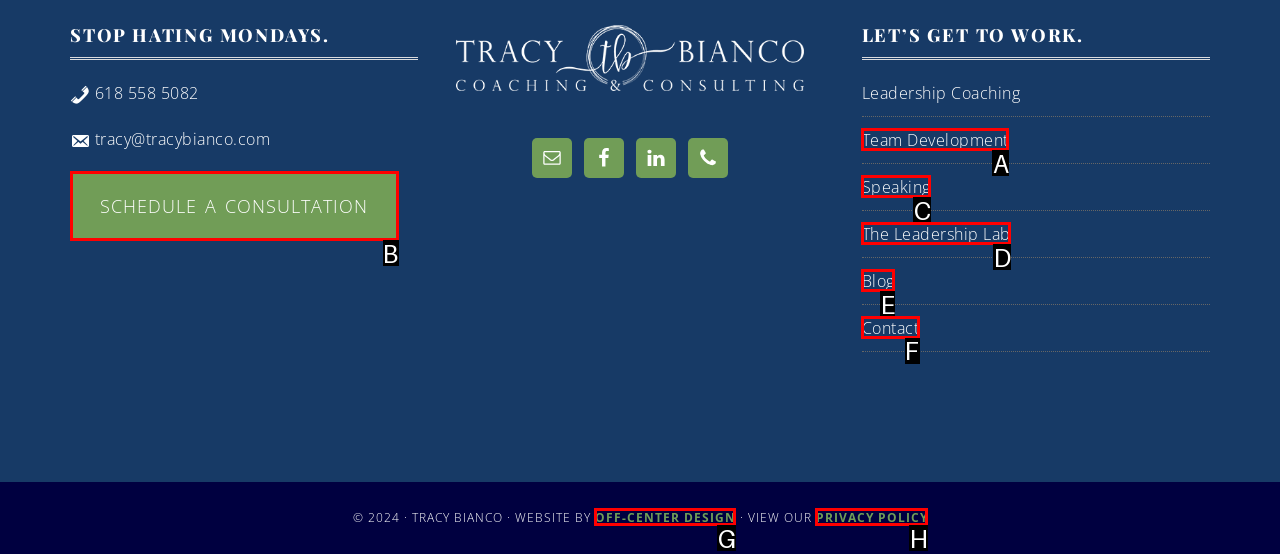To execute the task: Contact Tracy Bianco, which one of the highlighted HTML elements should be clicked? Answer with the option's letter from the choices provided.

F